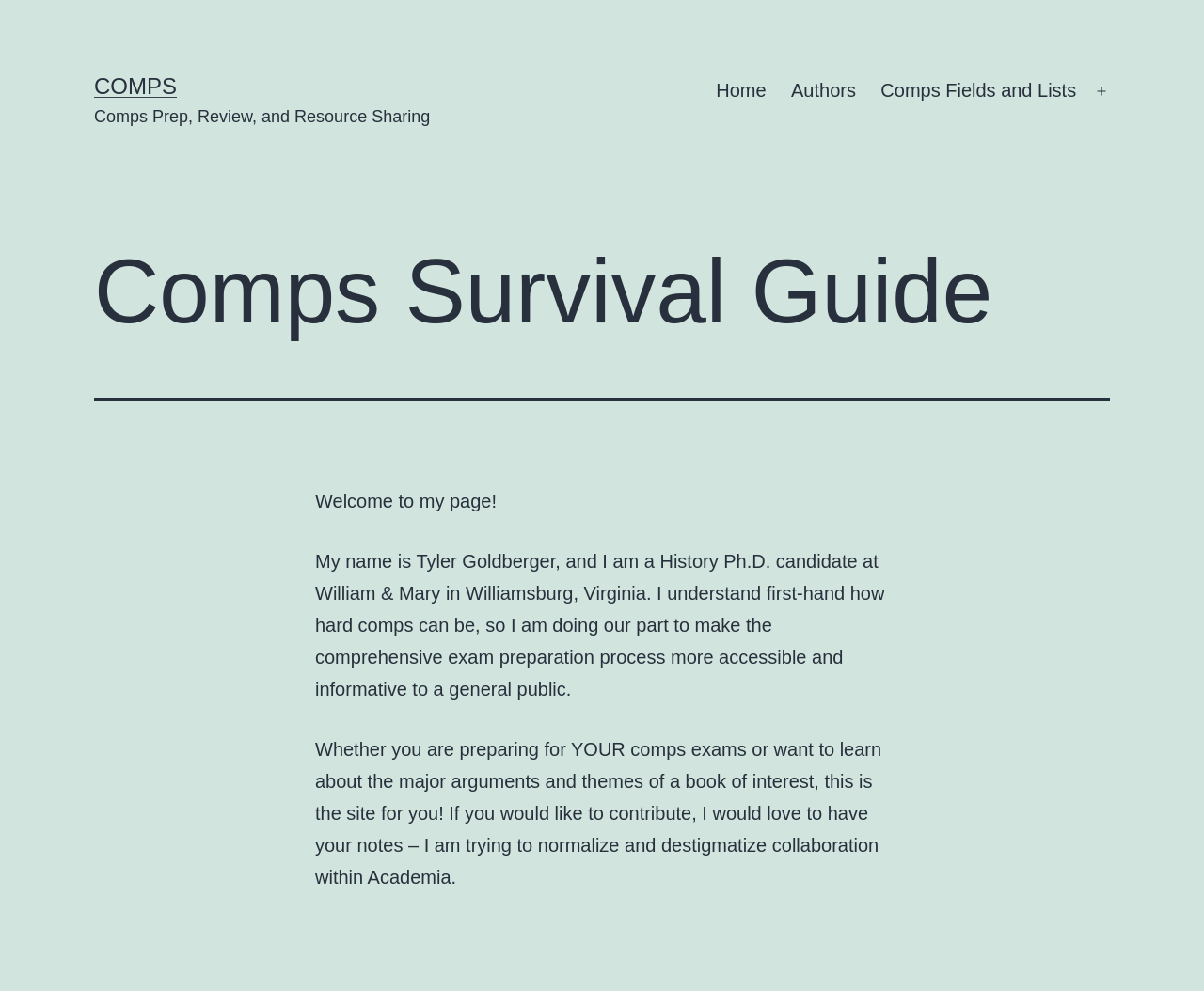Determine the heading of the webpage and extract its text content.

Comps Survival Guide